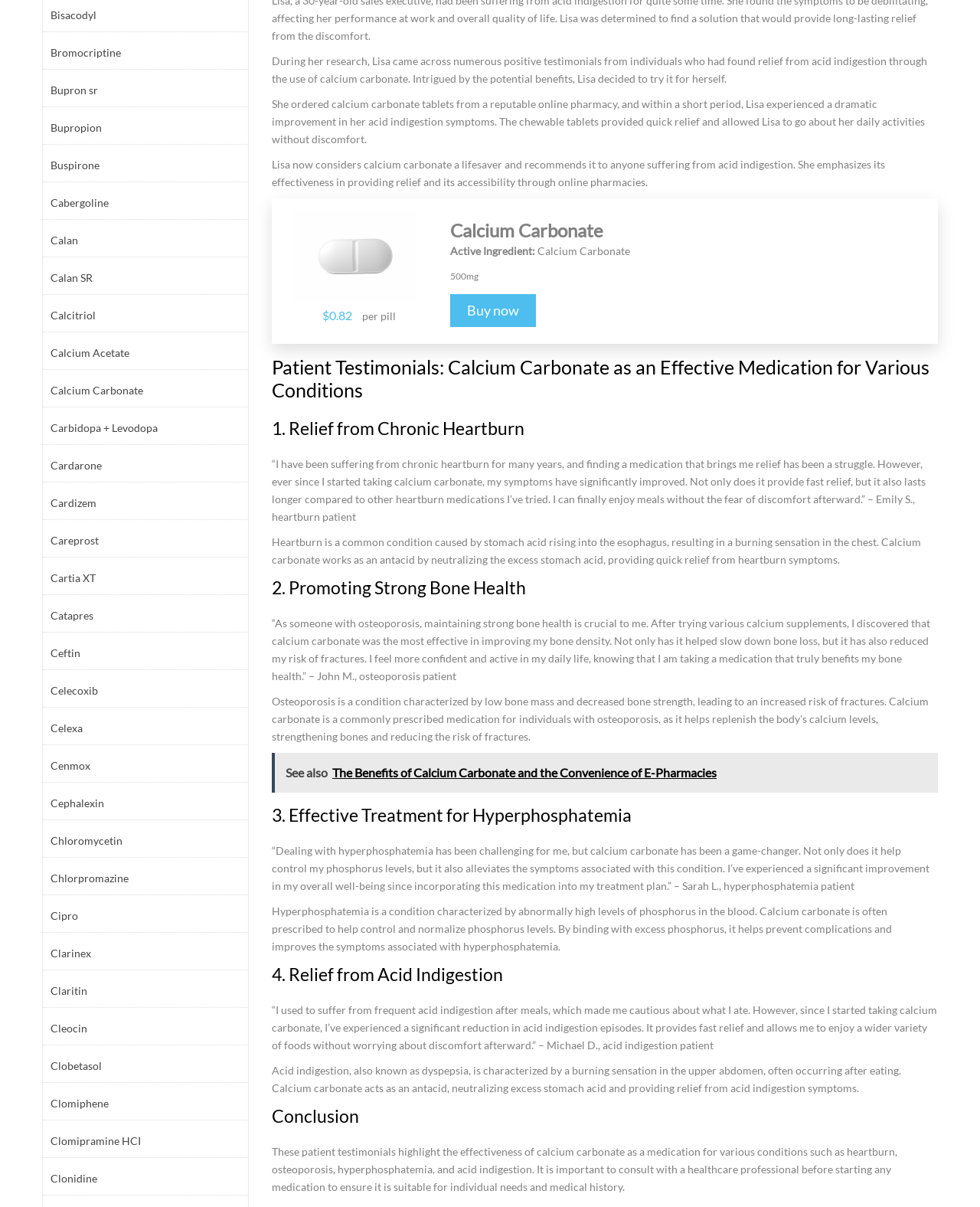Please specify the bounding box coordinates of the clickable section necessary to execute the following command: "See also the benefits of calcium carbonate and the convenience of e-pharmacies".

[0.277, 0.624, 0.957, 0.657]